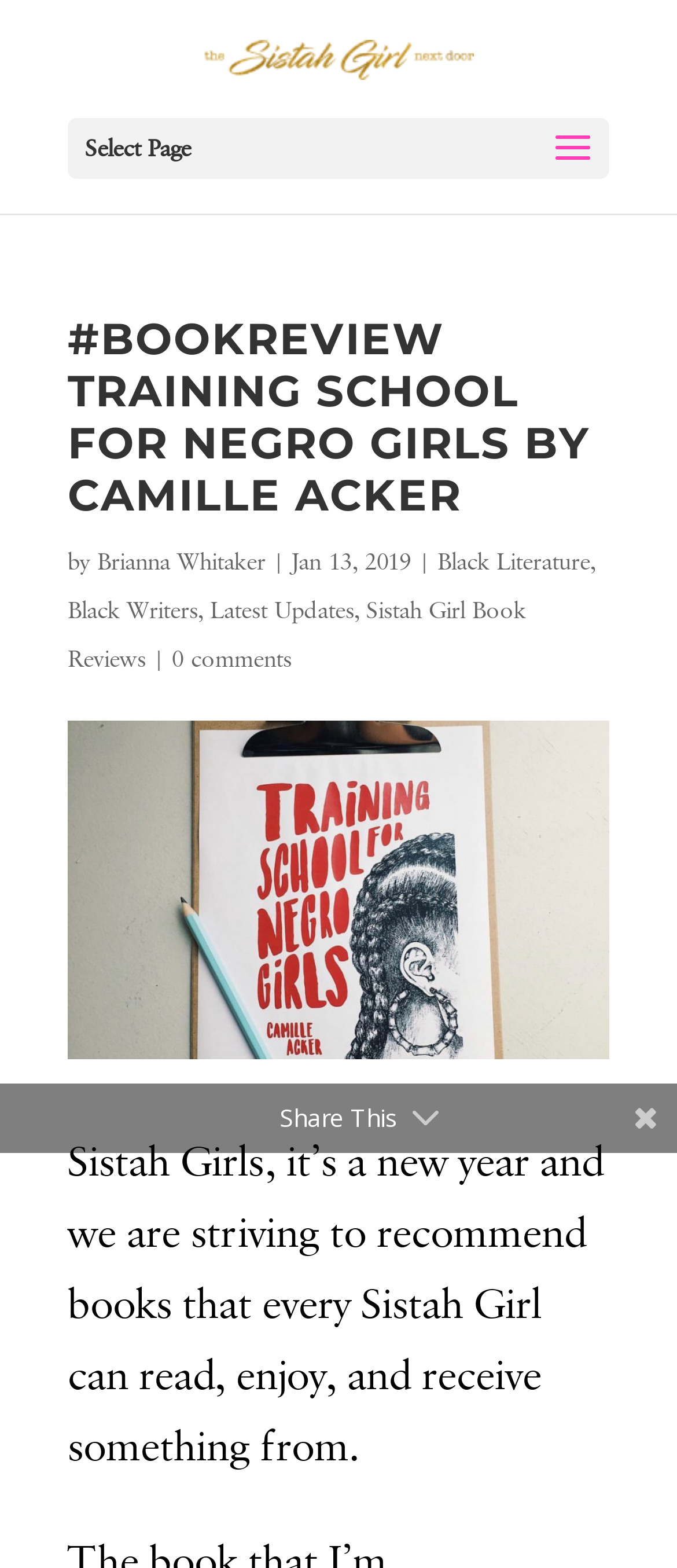How many comments are there on the book review?
Give a one-word or short phrase answer based on the image.

0 comments